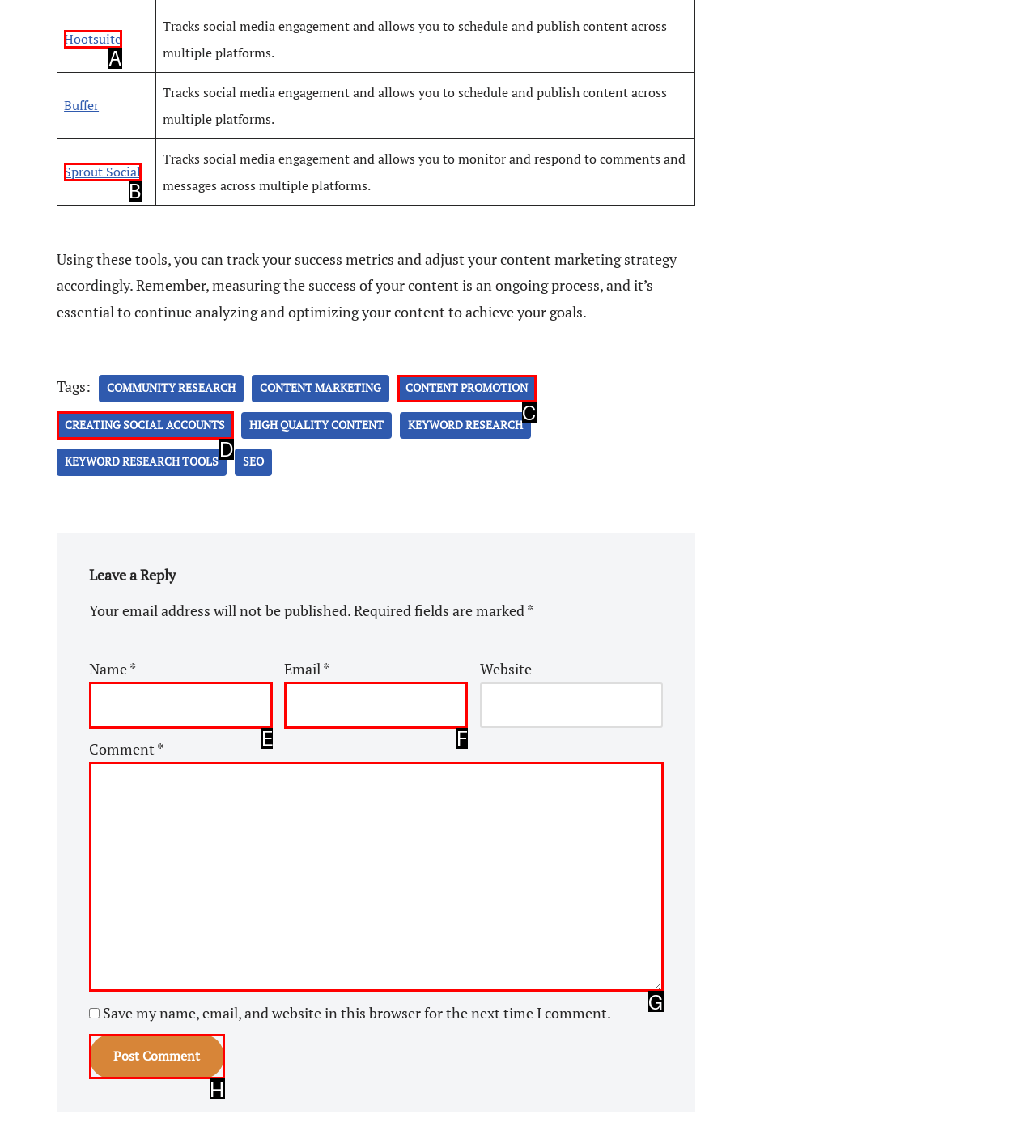To execute the task: Enter your name, which one of the highlighted HTML elements should be clicked? Answer with the option's letter from the choices provided.

E